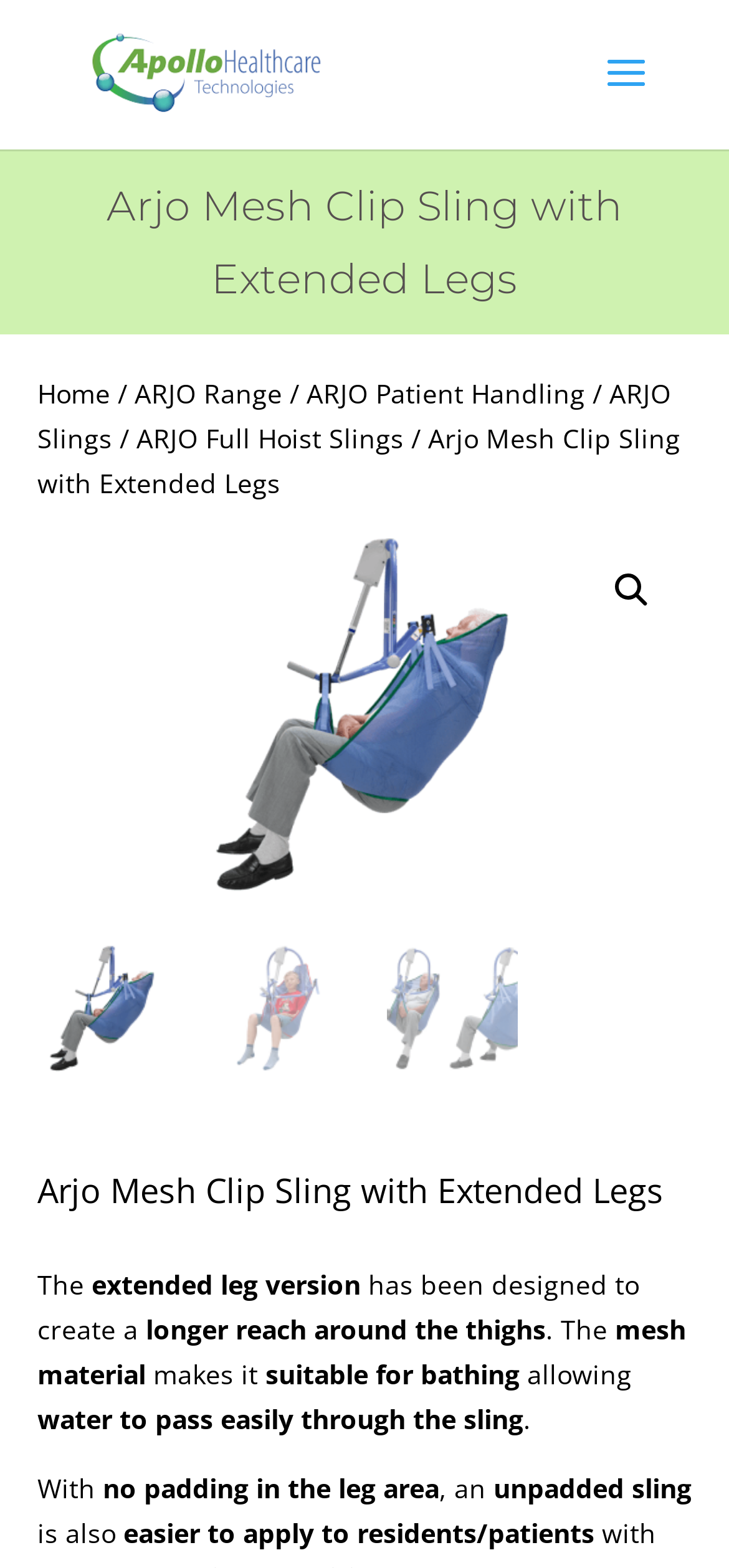Find the bounding box coordinates of the element I should click to carry out the following instruction: "go to Apollo Healthcare homepage".

[0.11, 0.034, 0.454, 0.057]